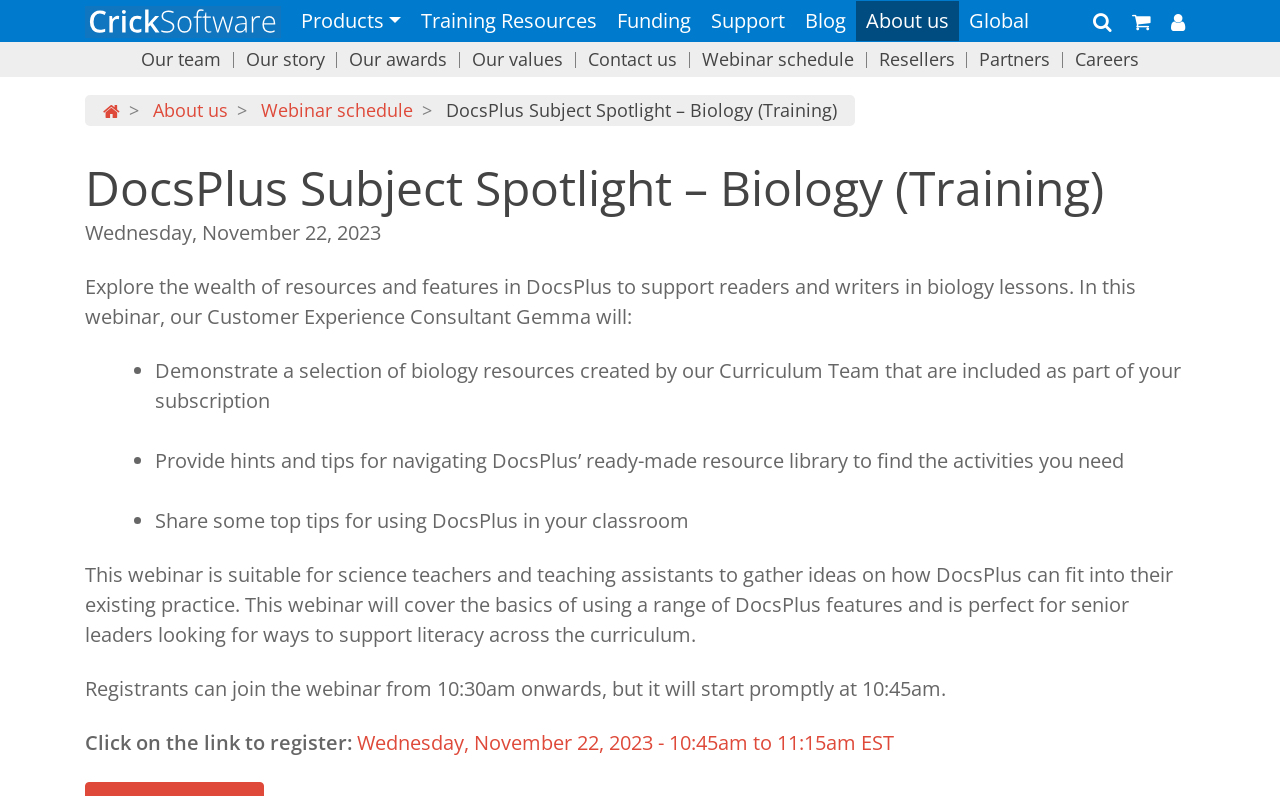What time does the webinar start?
Please look at the screenshot and answer using one word or phrase.

10:45am